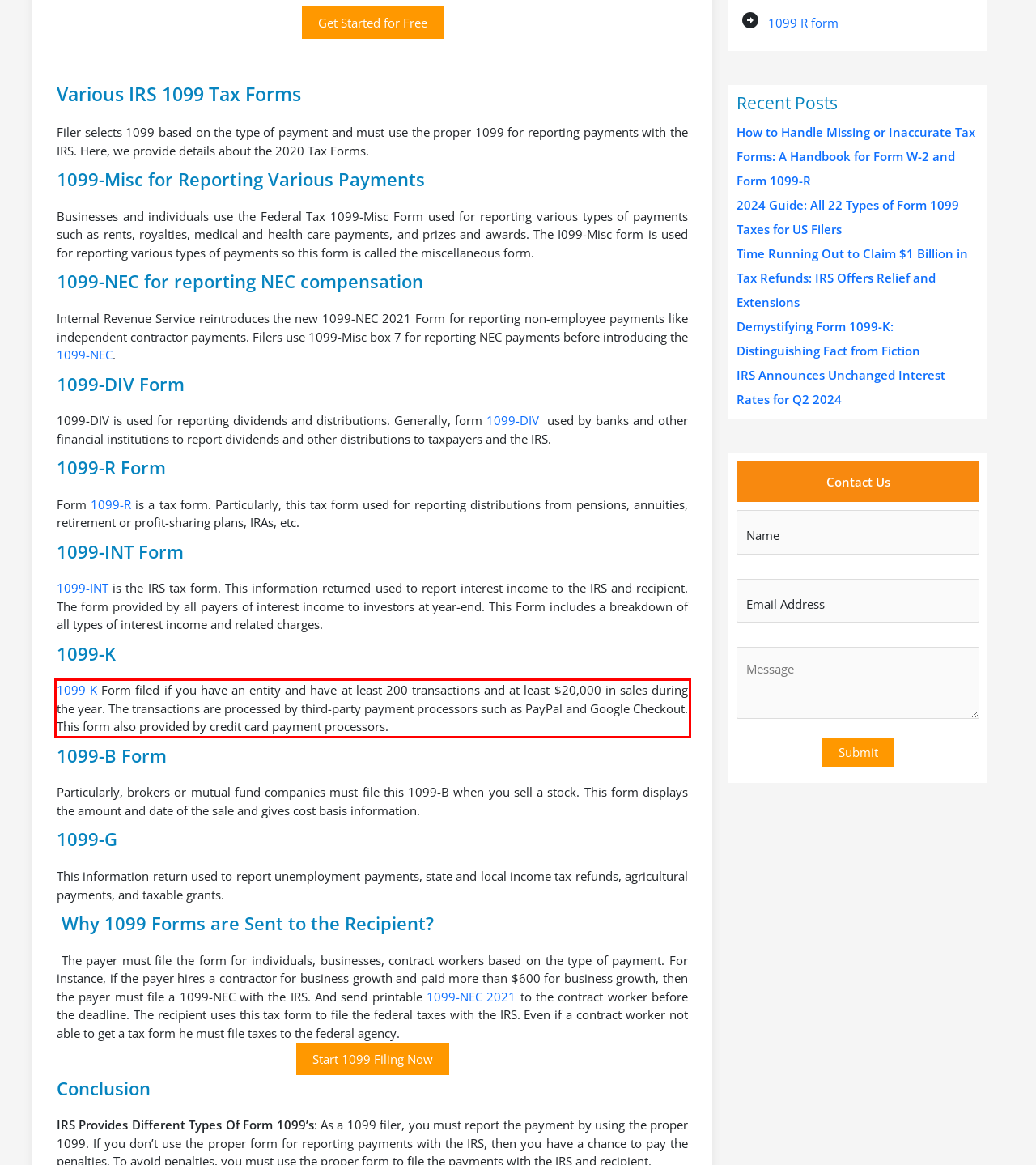Please extract the text content within the red bounding box on the webpage screenshot using OCR.

1099 K Form filed if you have an entity and have at least 200 transactions and at least $20,000 in sales during the year. The transactions are processed by third-party payment processors such as PayPal and Google Checkout. This form also provided by credit card payment processors.